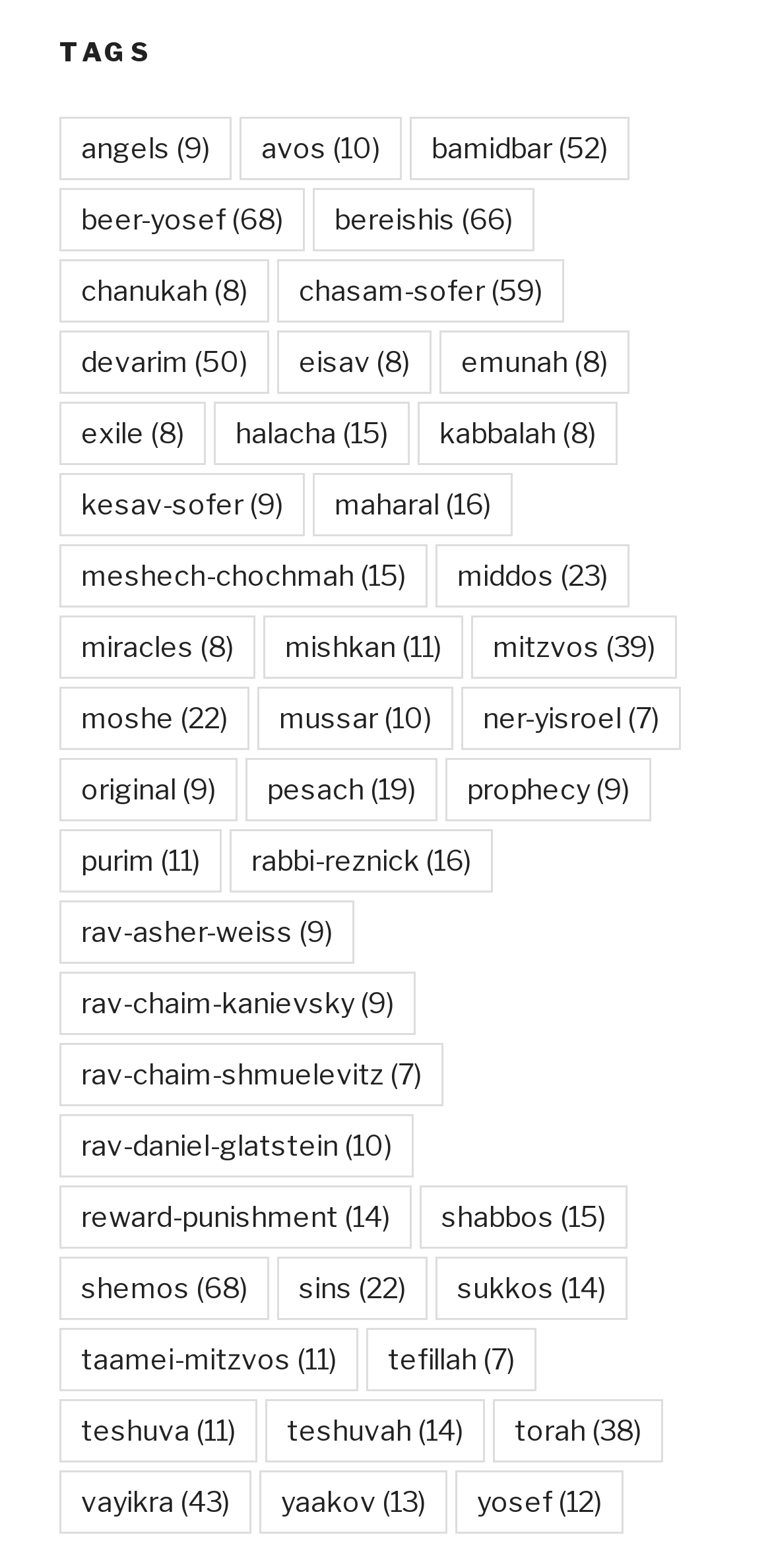Locate the bounding box coordinates of the element that should be clicked to fulfill the instruction: "Click on the 'shemos' link".

[0.077, 0.801, 0.349, 0.841]